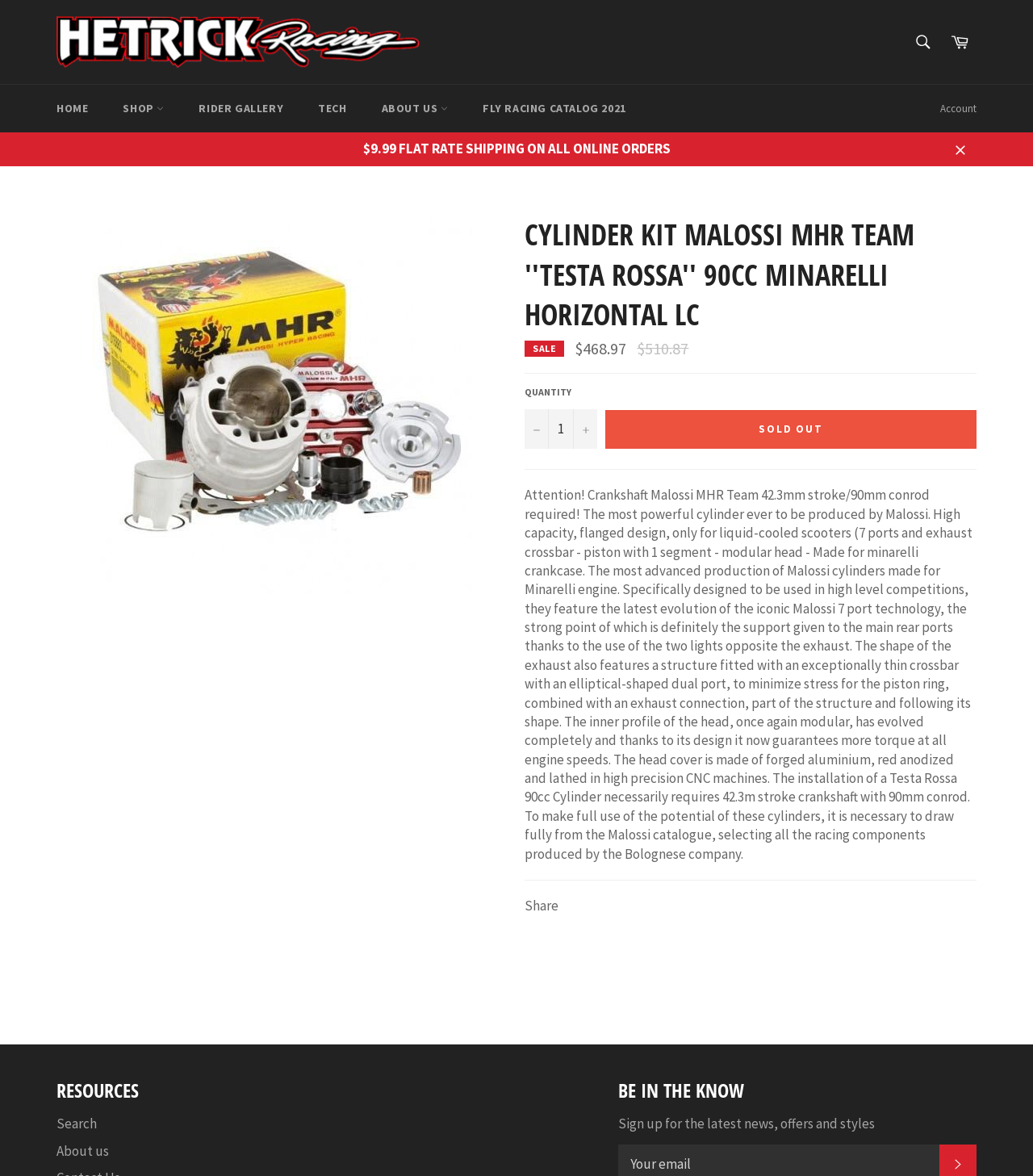Can you look at the image and give a comprehensive answer to the question:
What is the recommended usage of the Malossi cylinder kit?

The product description suggests that the Malossi cylinder kit is specifically designed to be used in high level competitions, featuring the latest evolution of the iconic Malossi 7 port technology.